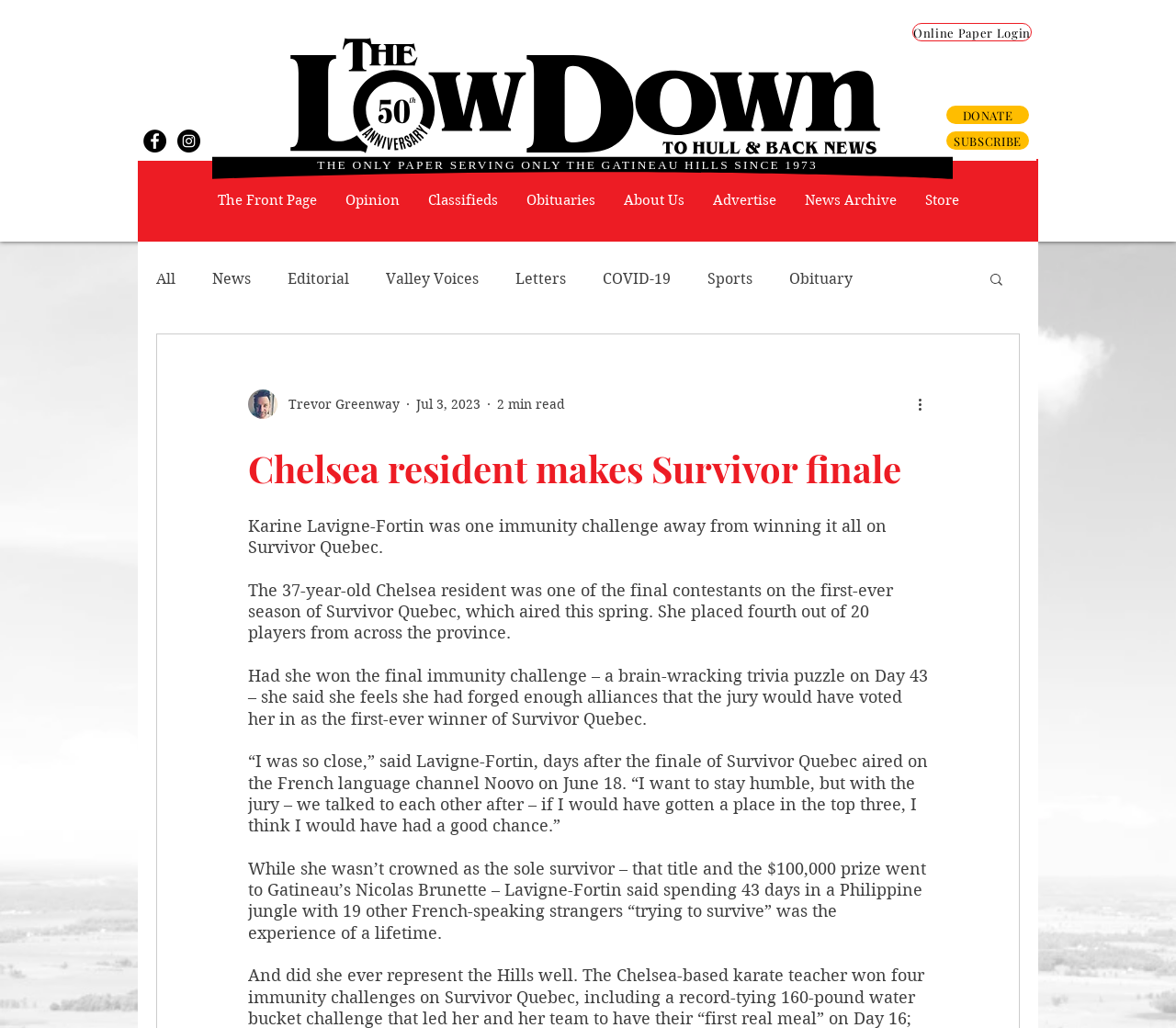Locate the bounding box coordinates of the element to click to perform the following action: 'Learn about Maintenance'. The coordinates should be given as four float values between 0 and 1, in the form of [left, top, right, bottom].

None